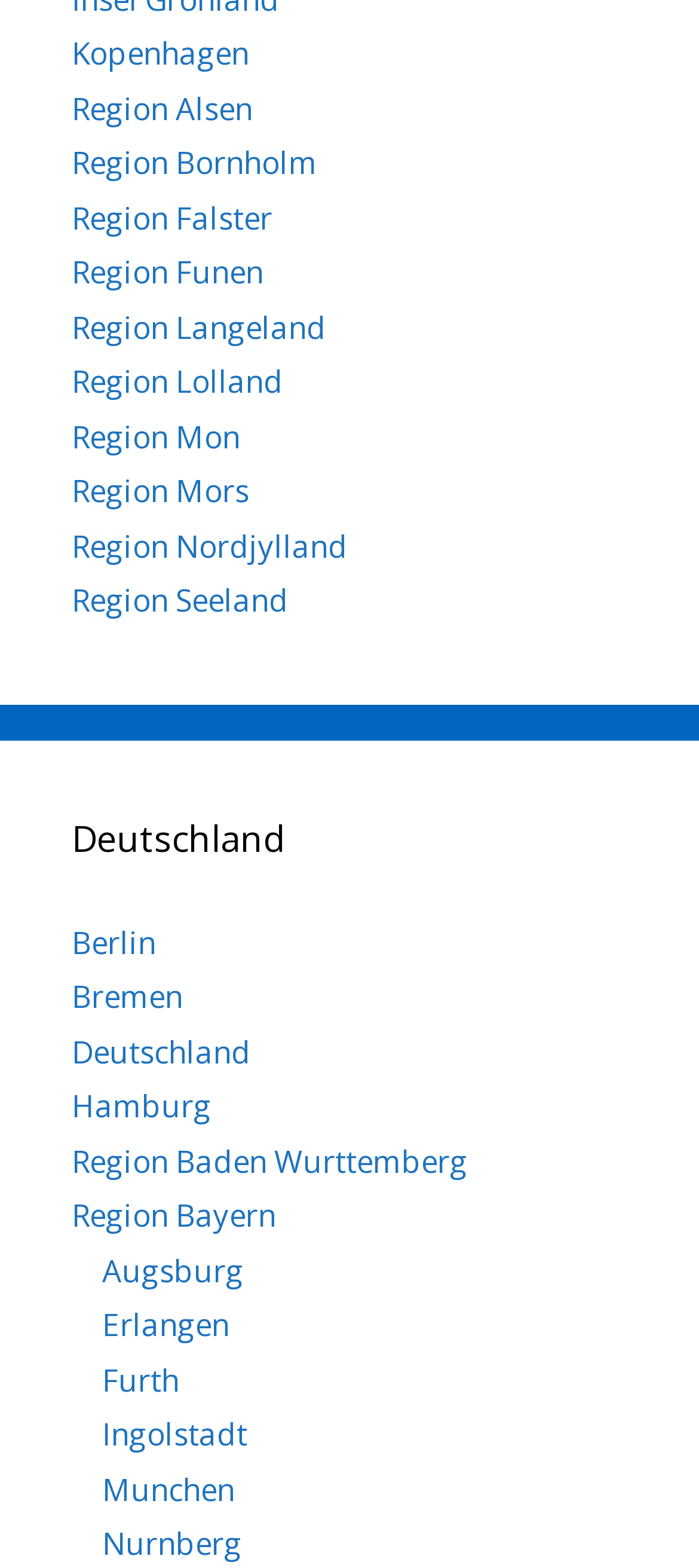Please locate the bounding box coordinates of the region I need to click to follow this instruction: "Explore Region Bayern".

[0.103, 0.762, 0.395, 0.788]